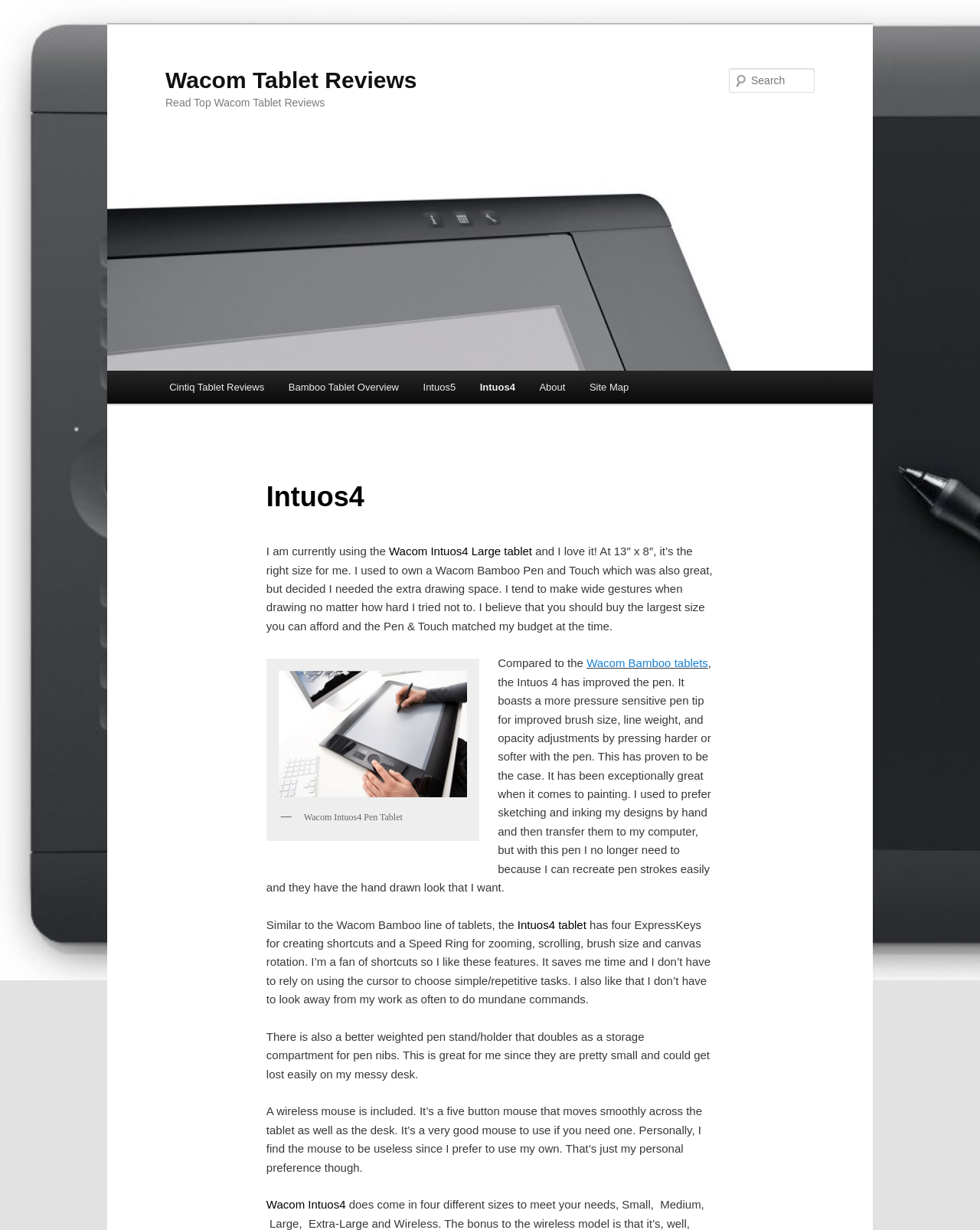What is the purpose of the ExpressKeys on the Intuos4 tablet? Please answer the question using a single word or phrase based on the image.

Creating shortcuts